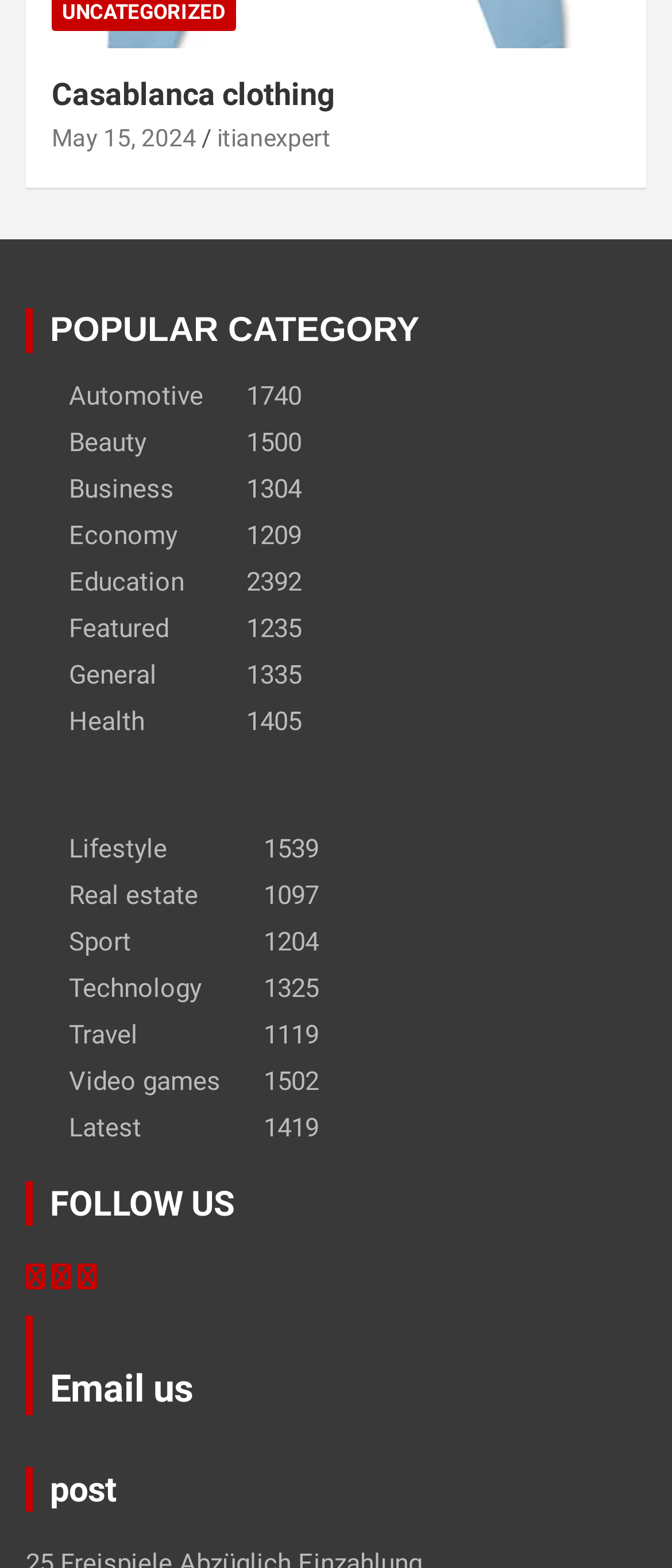How many social media links are there?
Refer to the screenshot and answer in one word or phrase.

3